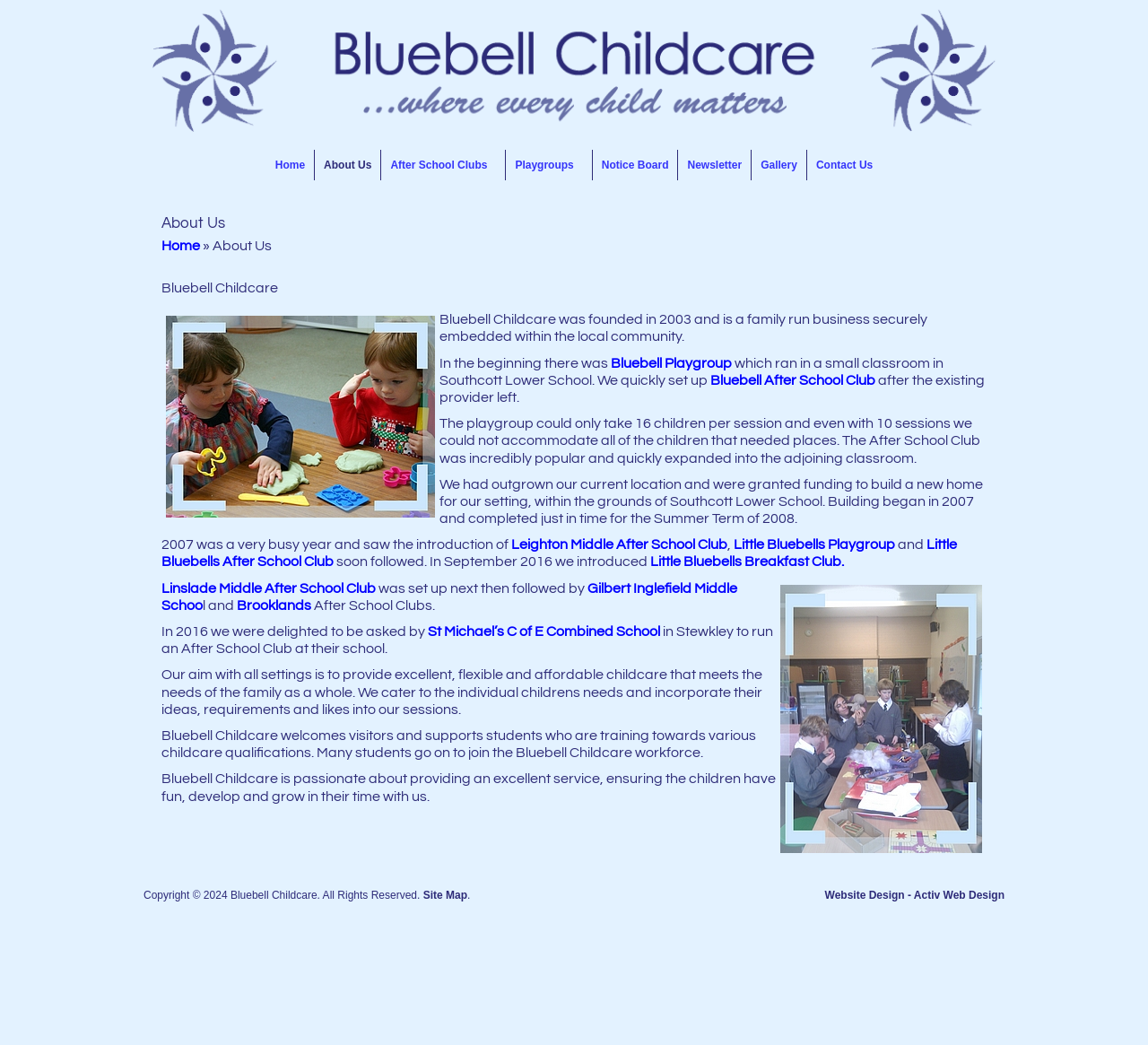Please provide the bounding box coordinates for the element that needs to be clicked to perform the following instruction: "Contact 'Bluebell Childcare'". The coordinates should be given as four float numbers between 0 and 1, i.e., [left, top, right, bottom].

[0.703, 0.143, 0.768, 0.173]